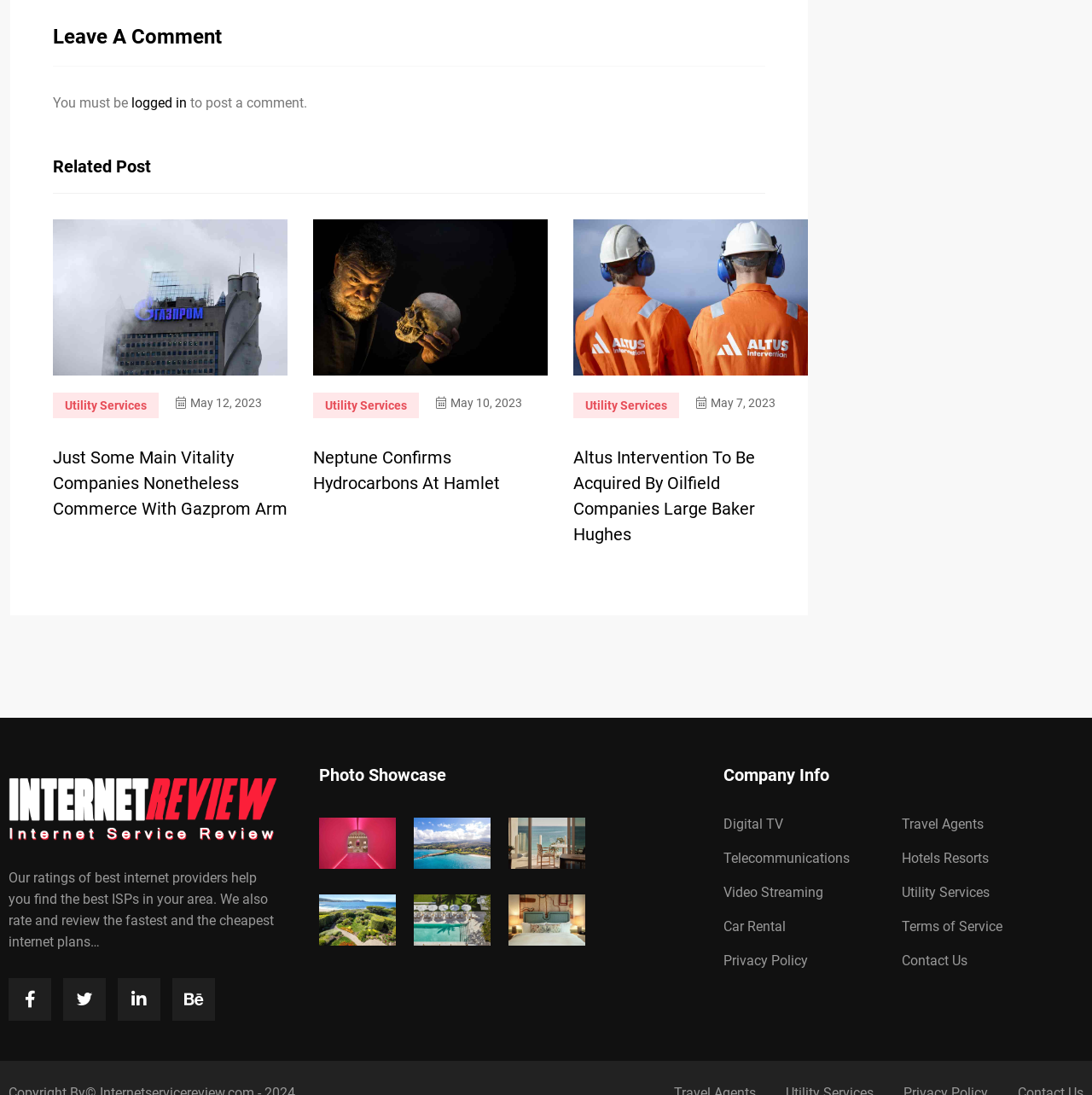How many social media links are there at the bottom of the page?
Carefully examine the image and provide a detailed answer to the question.

I counted the number of link elements with social media icons at the bottom of the page, and there are four of them.